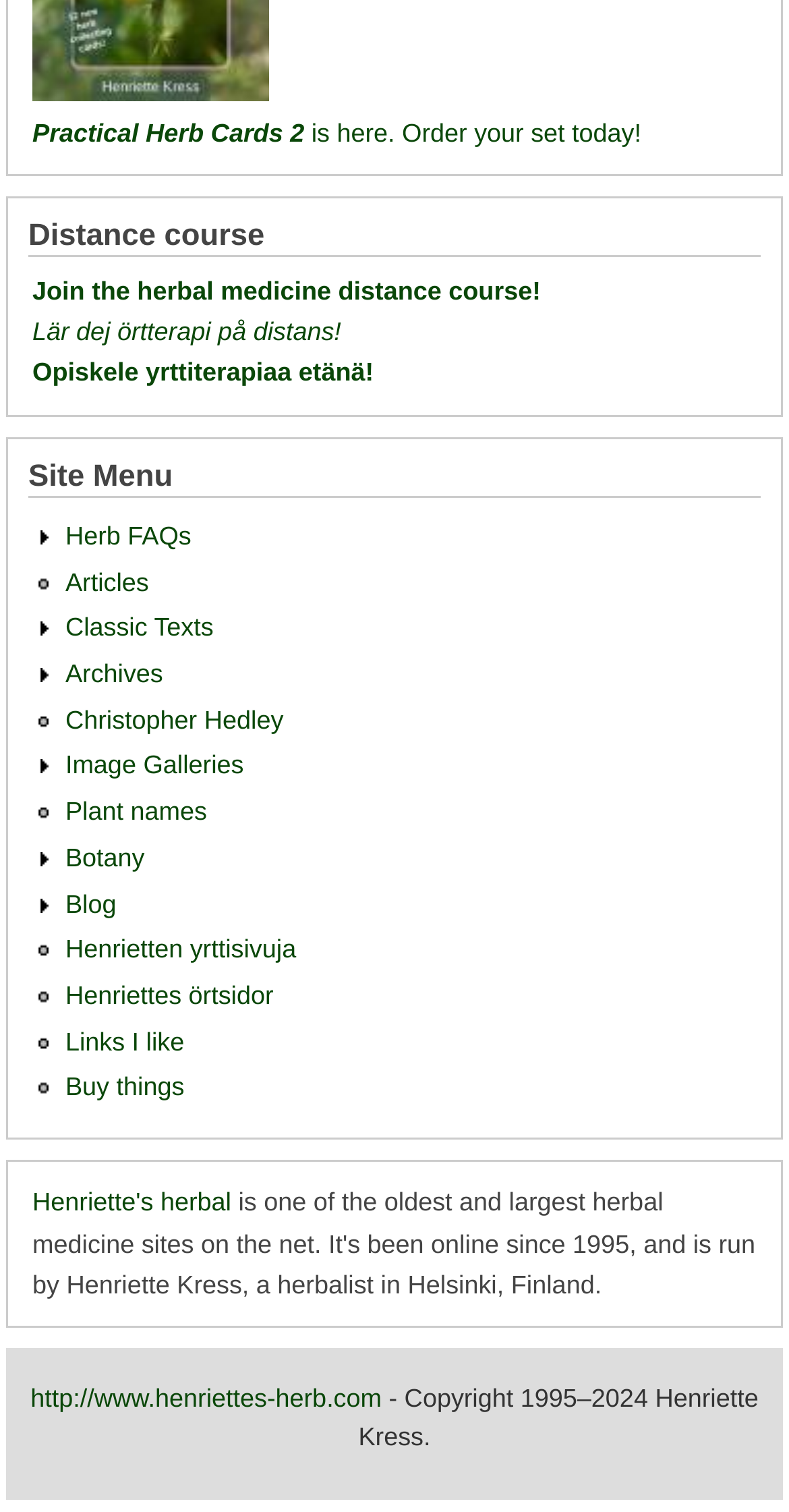Please locate the bounding box coordinates of the element that should be clicked to achieve the given instruction: "Visit Henriette's herbal".

[0.041, 0.786, 0.293, 0.805]